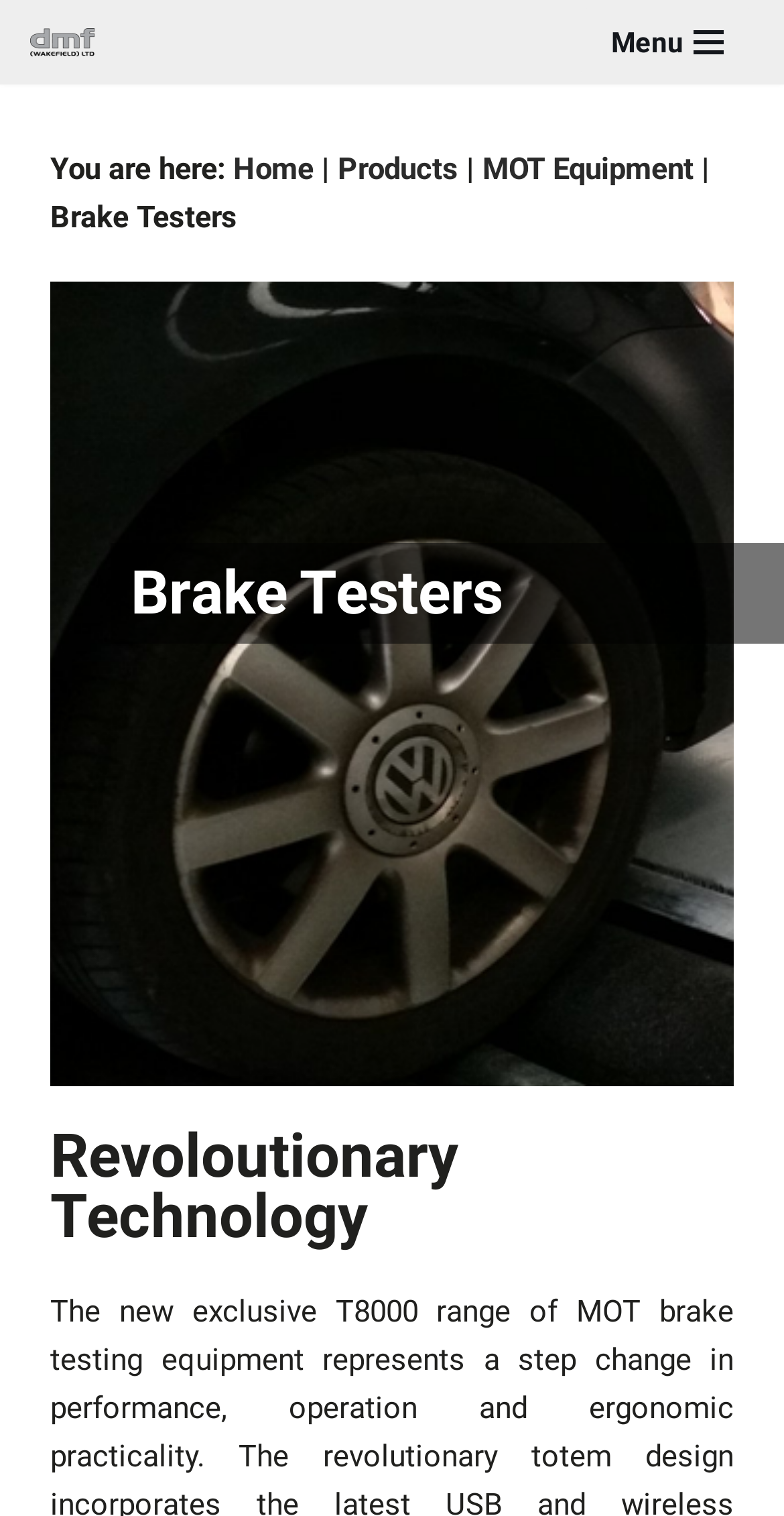Using a single word or phrase, answer the following question: 
How many navigation menu items are there?

4